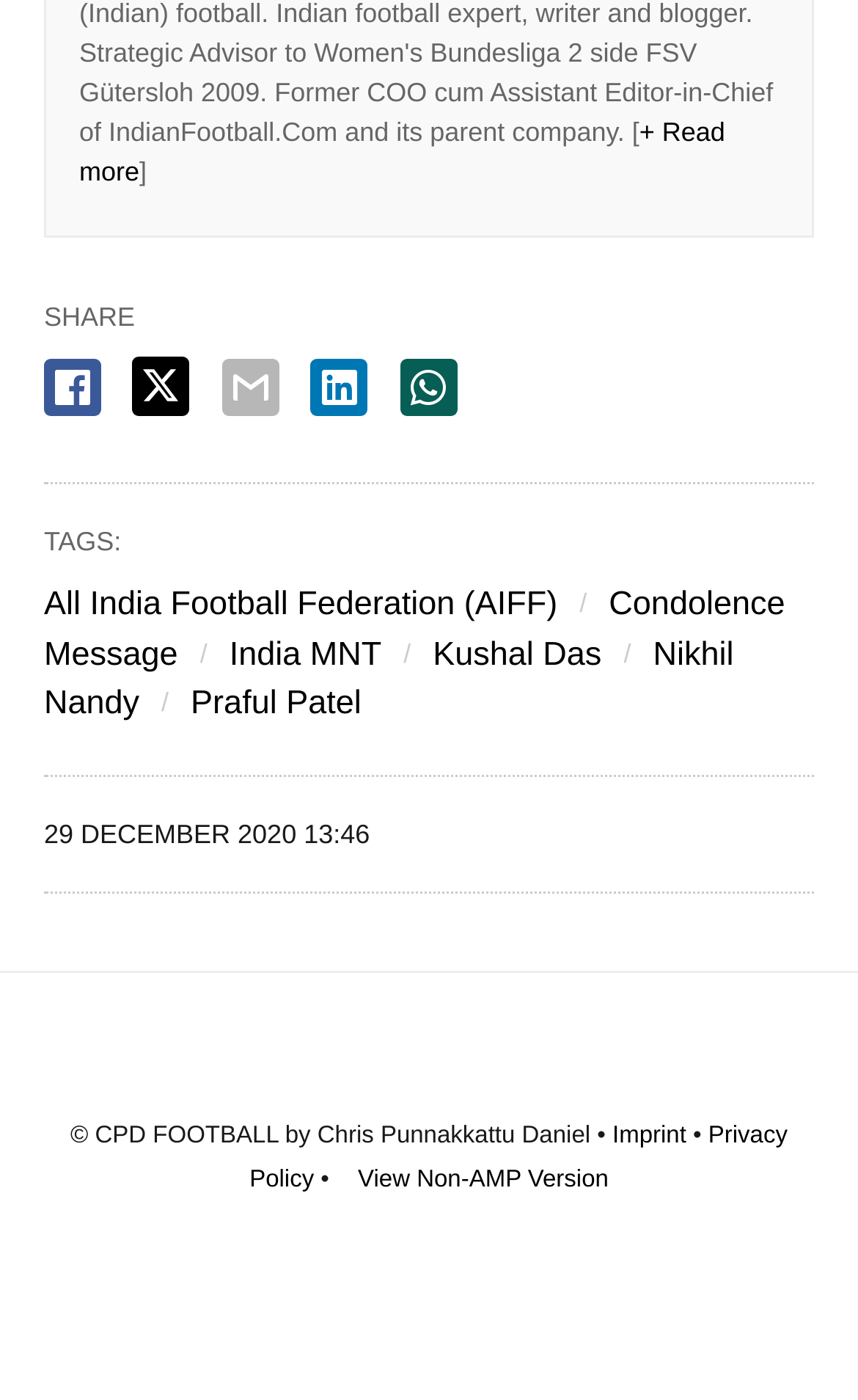Using a single word or phrase, answer the following question: 
What is the purpose of the links at the top?

Sharing